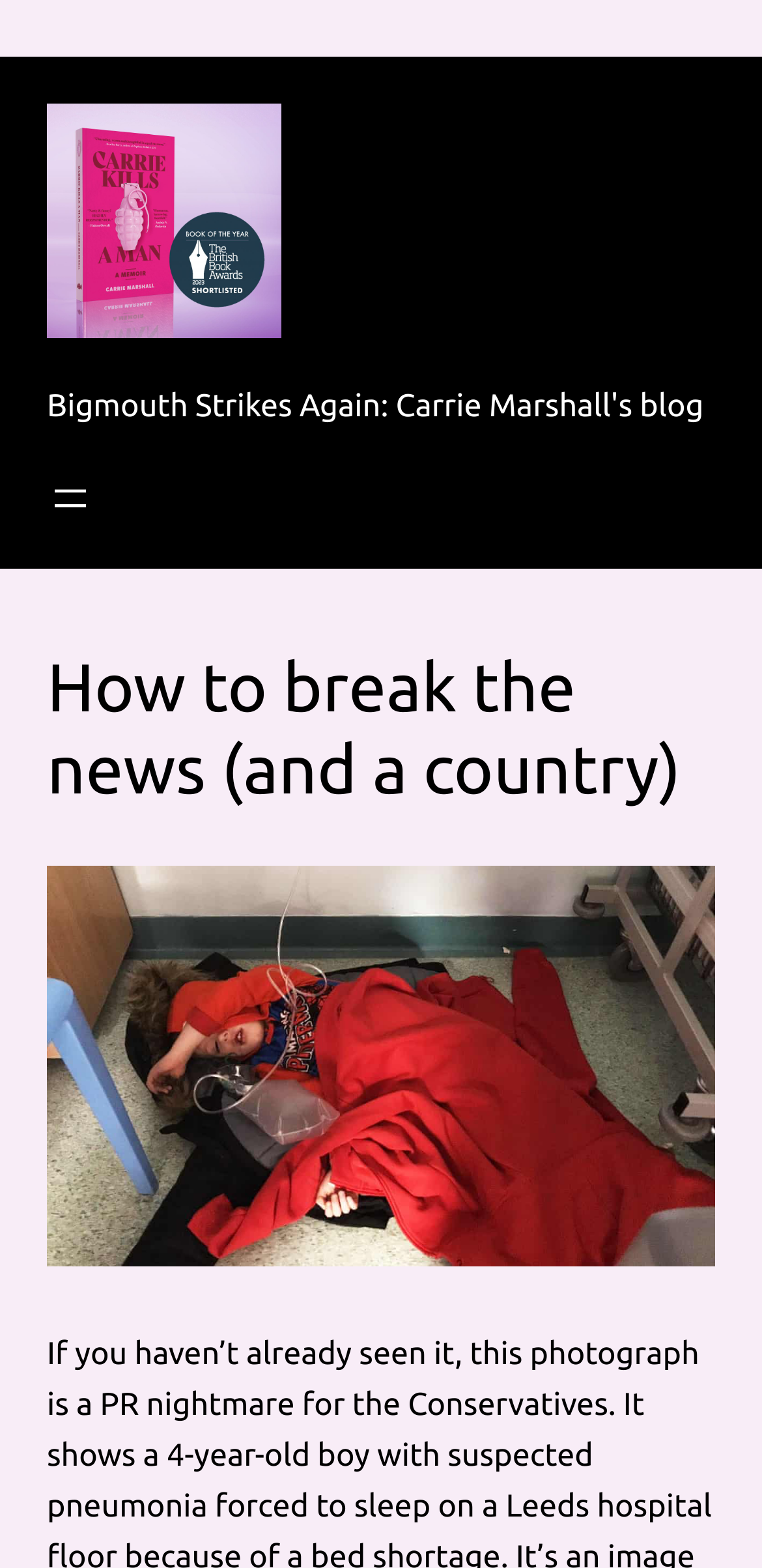Identify and provide the bounding box coordinates of the UI element described: "aria-label="Open menu"". The coordinates should be formatted as [left, top, right, bottom], with each number being a float between 0 and 1.

[0.062, 0.303, 0.123, 0.333]